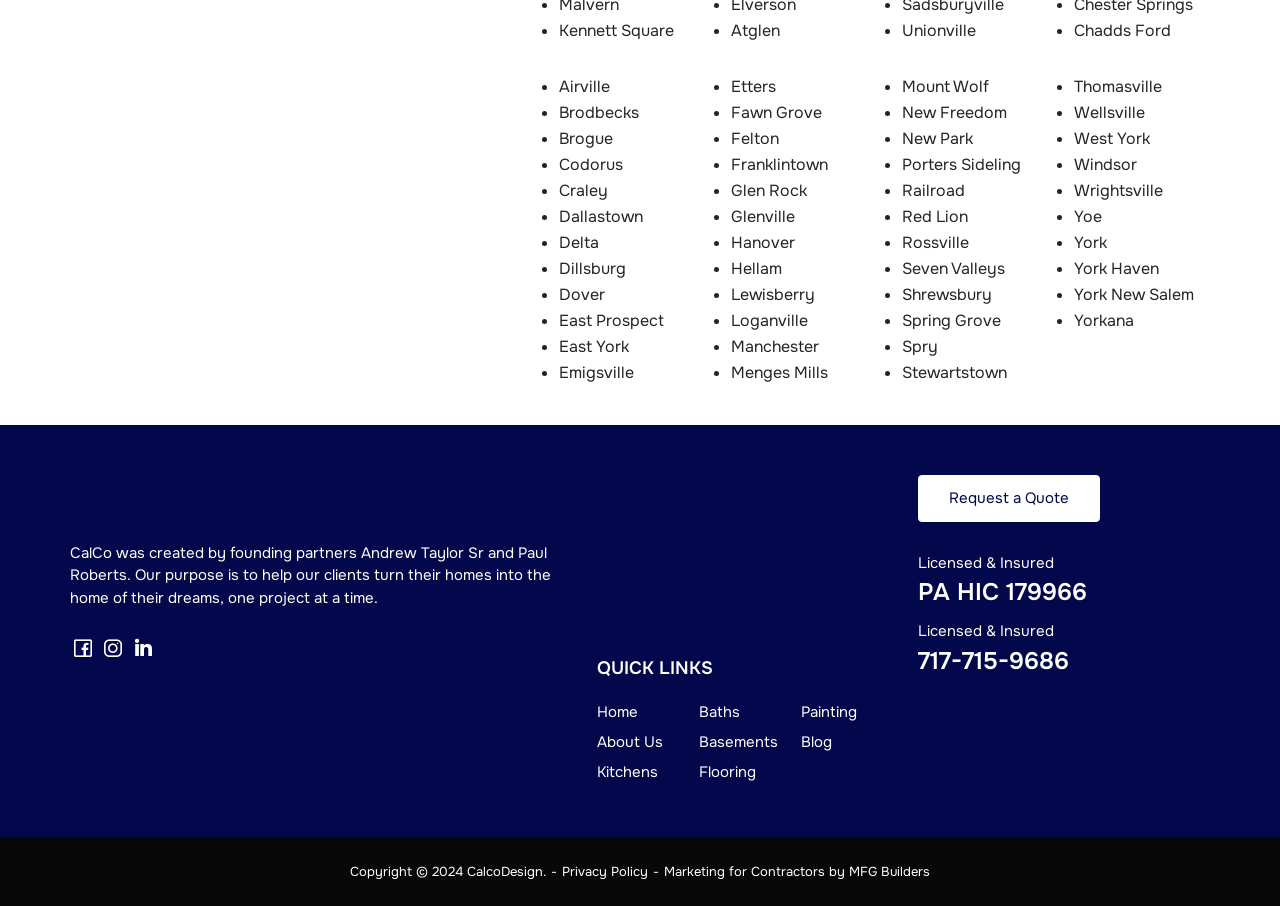Answer the question using only one word or a concise phrase: Are there any locations starting with the letter 'D'?

Yes